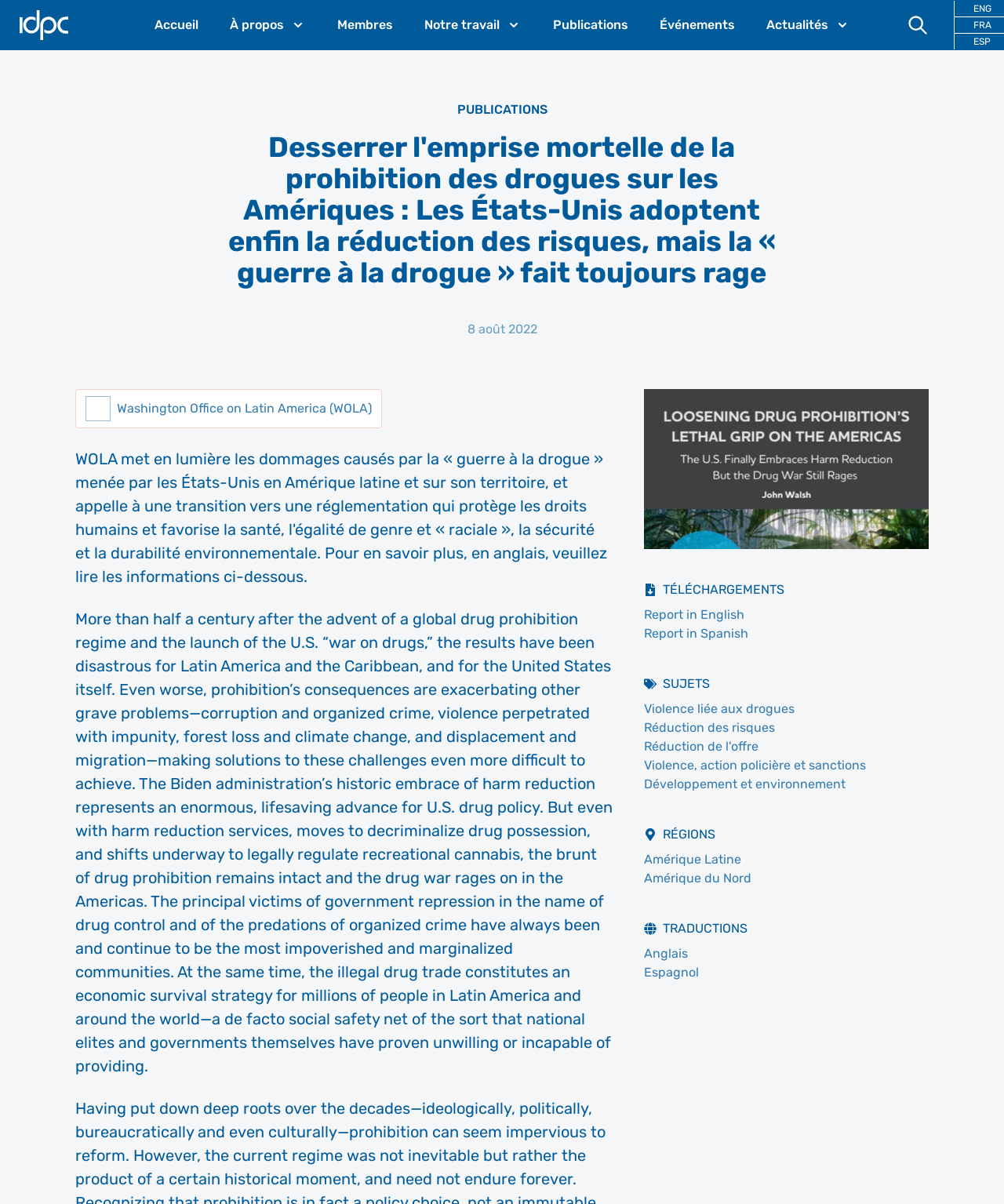Answer the question in one word or a short phrase:
What languages are available for the report?

English, Spanish